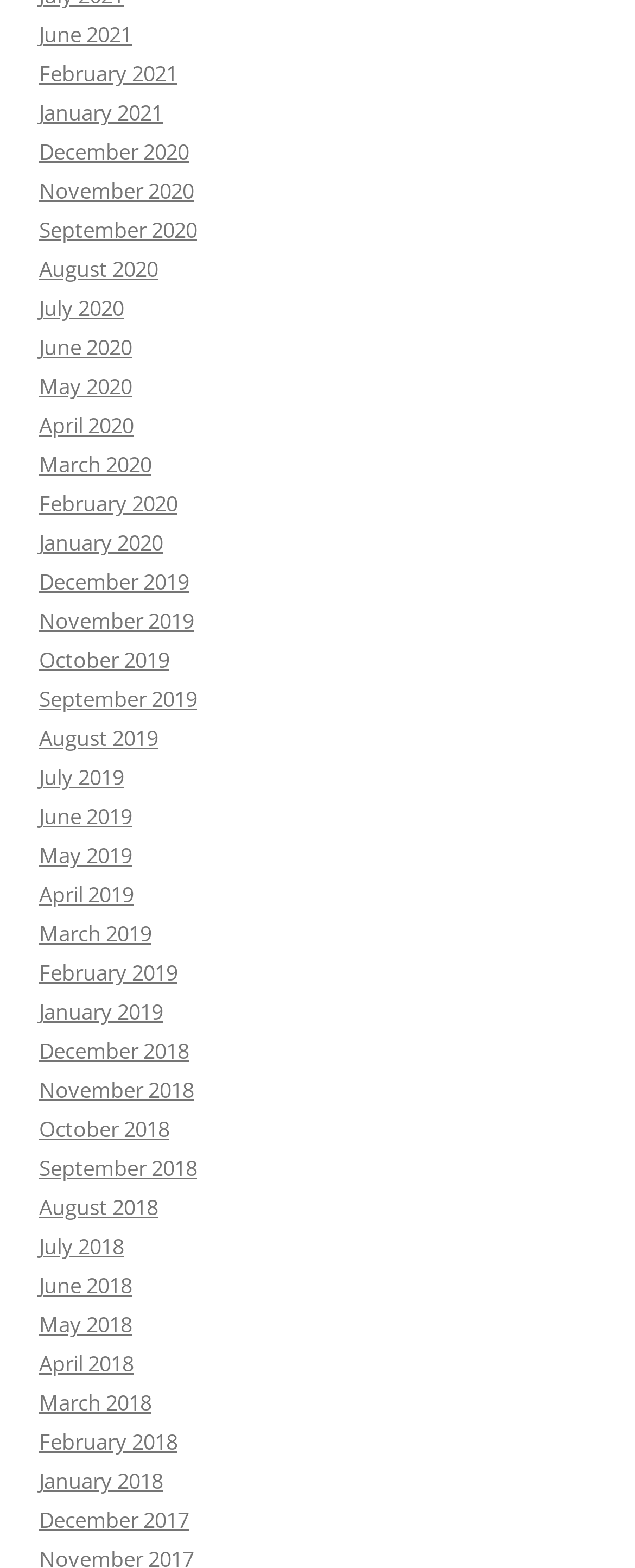Please identify the bounding box coordinates of the area I need to click to accomplish the following instruction: "Switch to French".

None